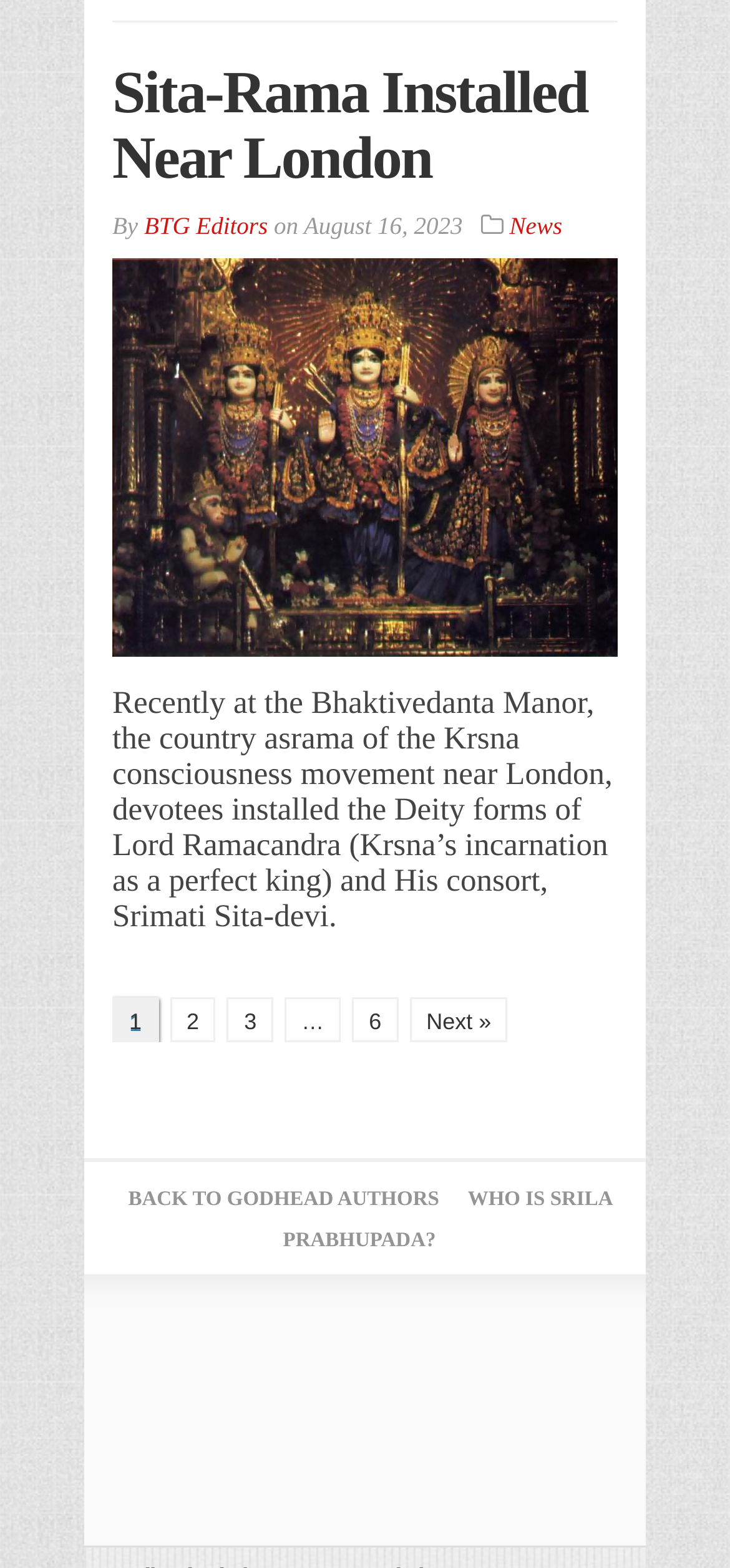Please respond in a single word or phrase: 
Who are the authors of the article?

BTG Editors